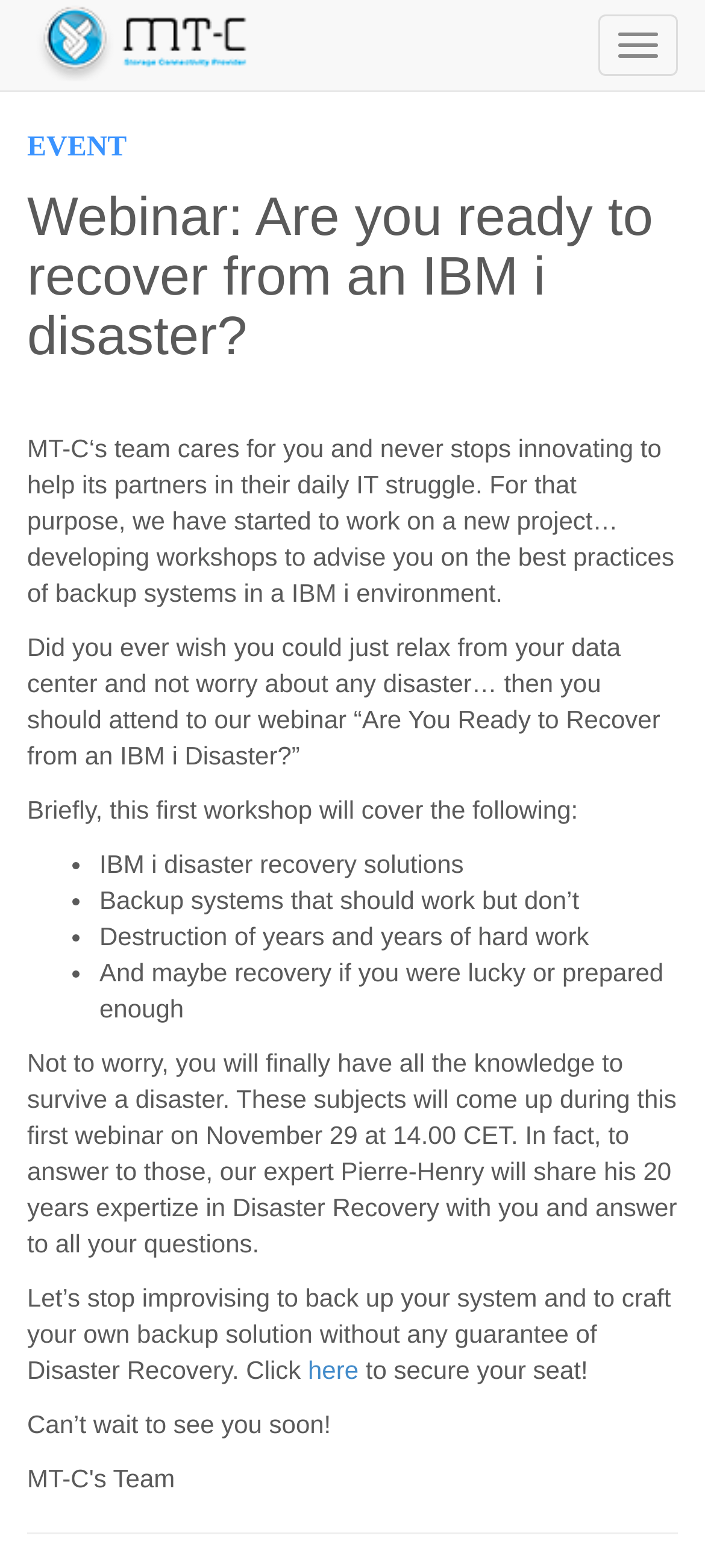Based on the element description: "here", identify the UI element and provide its bounding box coordinates. Use four float numbers between 0 and 1, [left, top, right, bottom].

[0.437, 0.864, 0.509, 0.883]